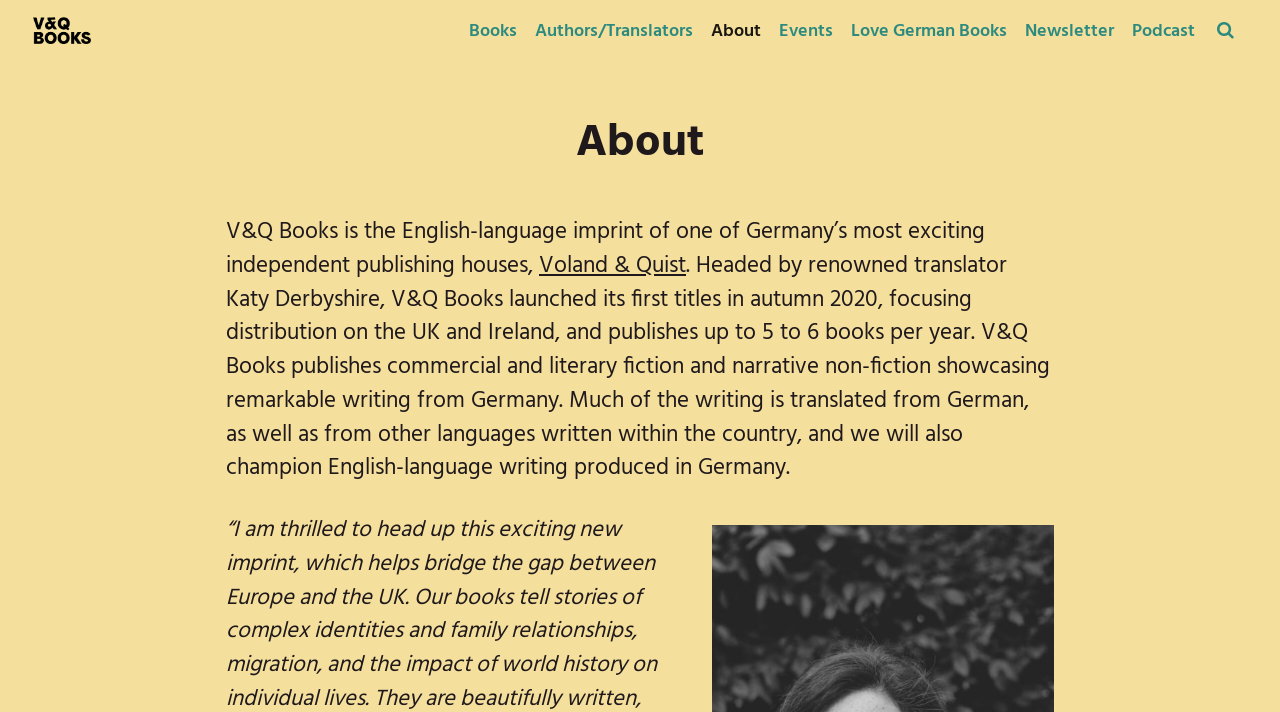Give a detailed explanation of the elements present on the webpage.

The webpage is about V&Q Books, an English-language imprint of a German independent publishing house. At the top left, there is a link to the homepage labeled "V&Q Books" accompanied by an image with the same label. 

Below this, there is a navigation menu consisting of seven links: "Books", "Authors/Translators", "About", "Events", "Love German Books", "Newsletter", and "Podcast", followed by a search icon. 

The main content of the page is divided into two sections. The first section is a header with a heading labeled "About". 

Below the navigation menu, there is a paragraph of text that describes V&Q Books, stating that it is an English-language imprint of a German independent publishing house, headed by Katy Derbyshire, and focuses on publishing commercial and literary fiction and narrative non-fiction from Germany. 

There is also a link to "Voland & Quist" within this paragraph. The text continues to describe the publishing house's goals and focus, including the number of books published per year and the languages involved.